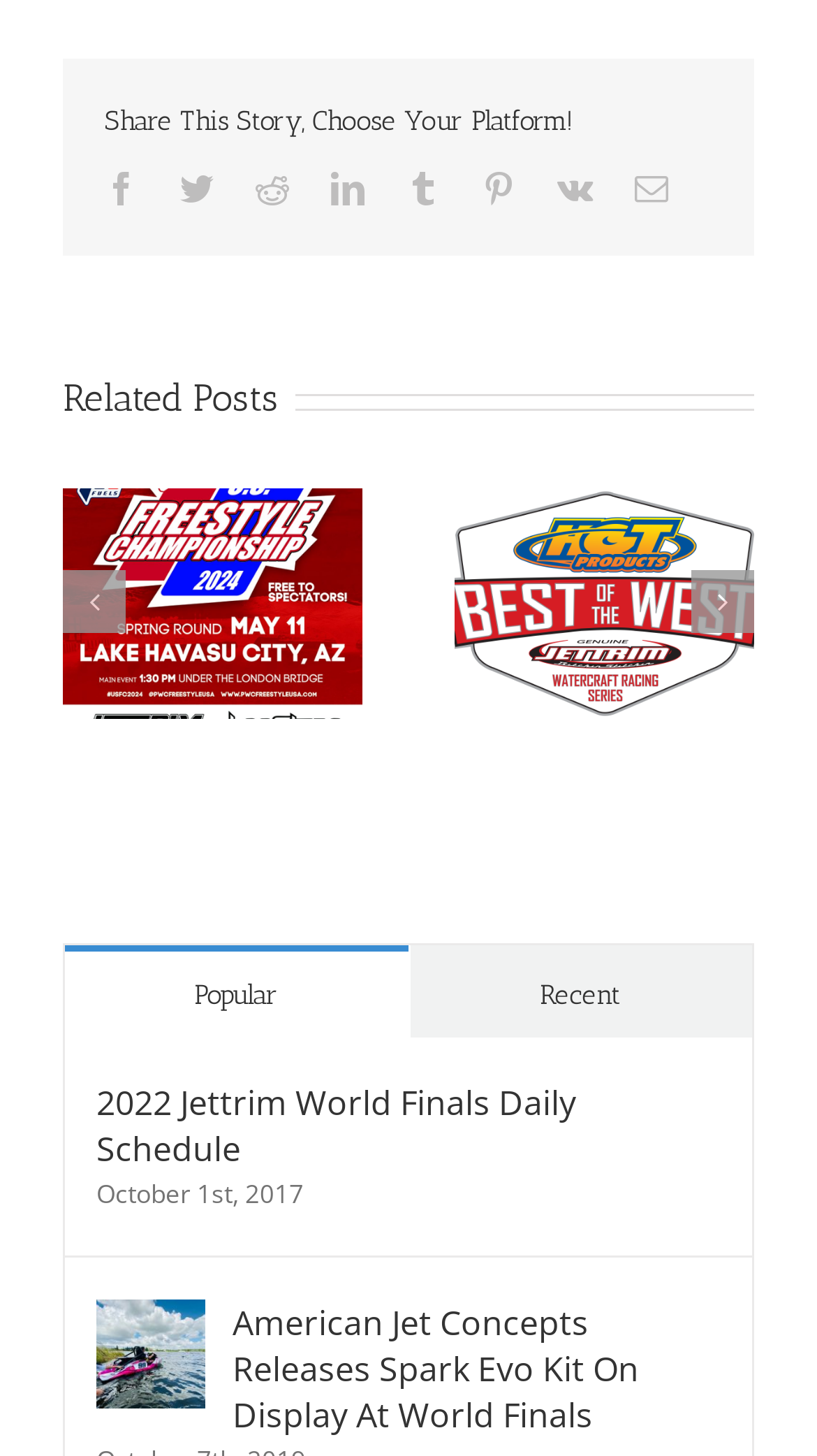Based on the element description "Vk", predict the bounding box coordinates of the UI element.

[0.682, 0.119, 0.726, 0.142]